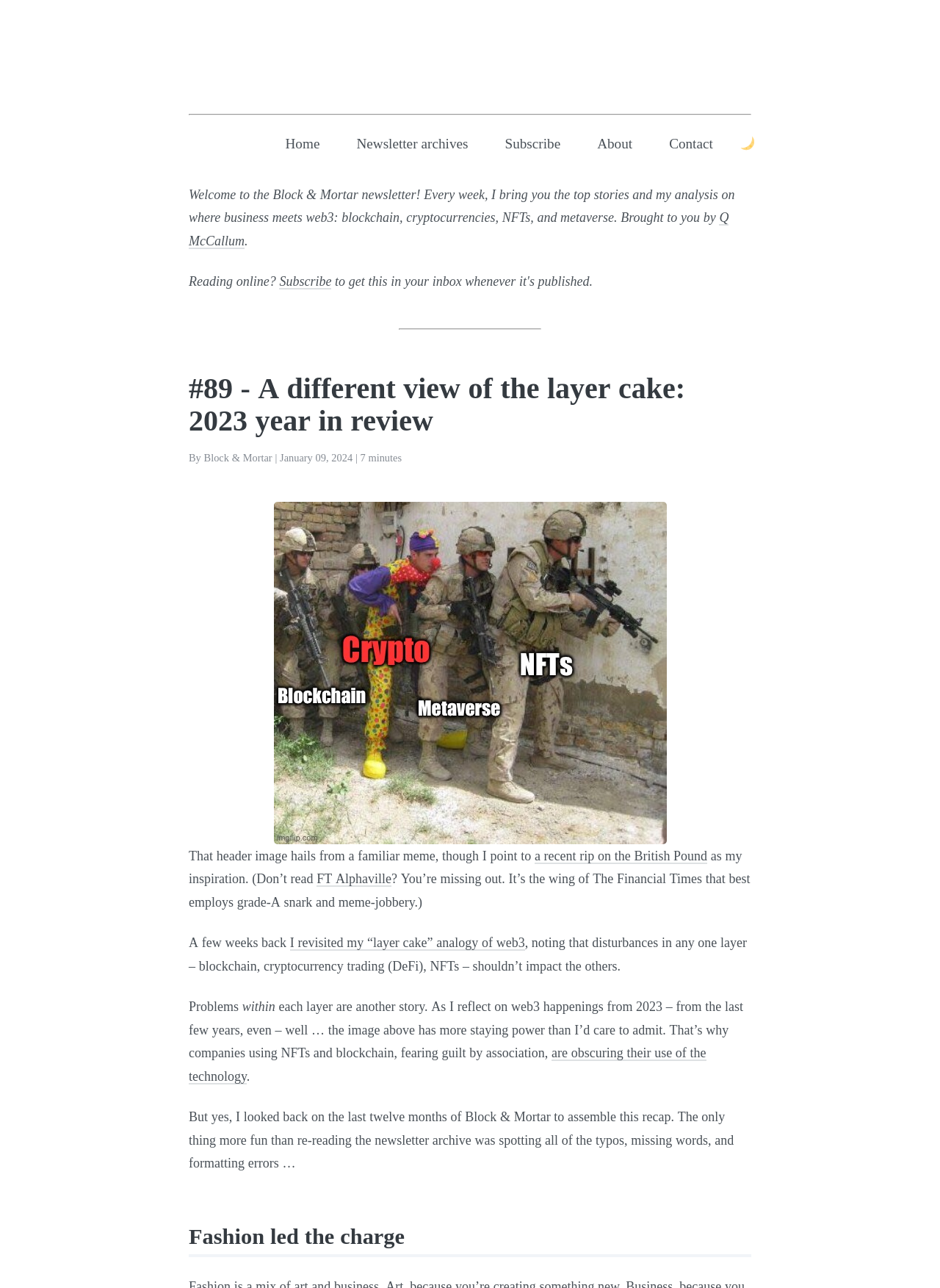Locate the UI element that matches the description Q McCallum in the webpage screenshot. Return the bounding box coordinates in the format (top-left x, top-left y, bottom-right x, bottom-right y), with values ranging from 0 to 1.

[0.201, 0.162, 0.775, 0.193]